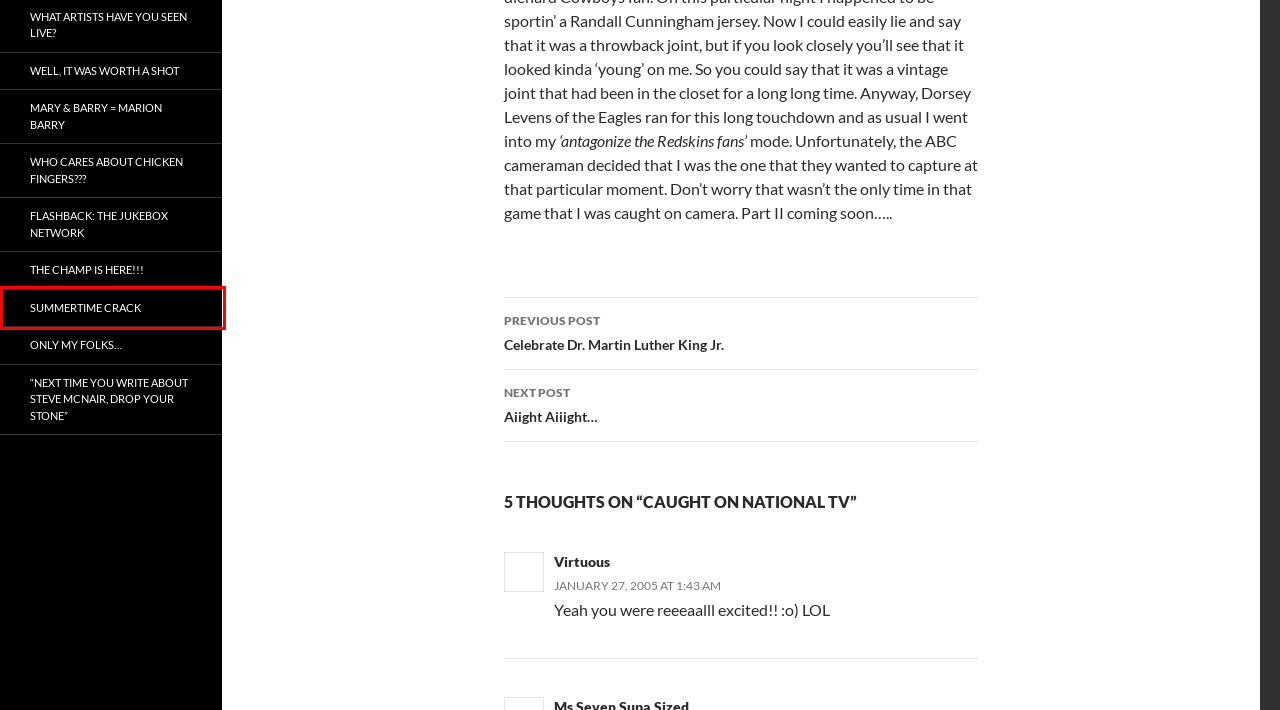You’re provided with a screenshot of a webpage that has a red bounding box around an element. Choose the best matching webpage description for the new page after clicking the element in the red box. The options are:
A. Only My Folks… | ChocolateCityWeb
B. Flashback: The Jukebox Network | ChocolateCityWeb
C. The Champ Is Here!!! | ChocolateCityWeb
D. Summertime Crack | ChocolateCityWeb
E. “Next time you write about Steve McNair, drop your stone” | ChocolateCityWeb
F. Well, it was worth a shot | ChocolateCityWeb
G. Celebrate Dr. Martin Luther King Jr. | ChocolateCityWeb
H. Mary & Barry = Marion Barry | ChocolateCityWeb

D